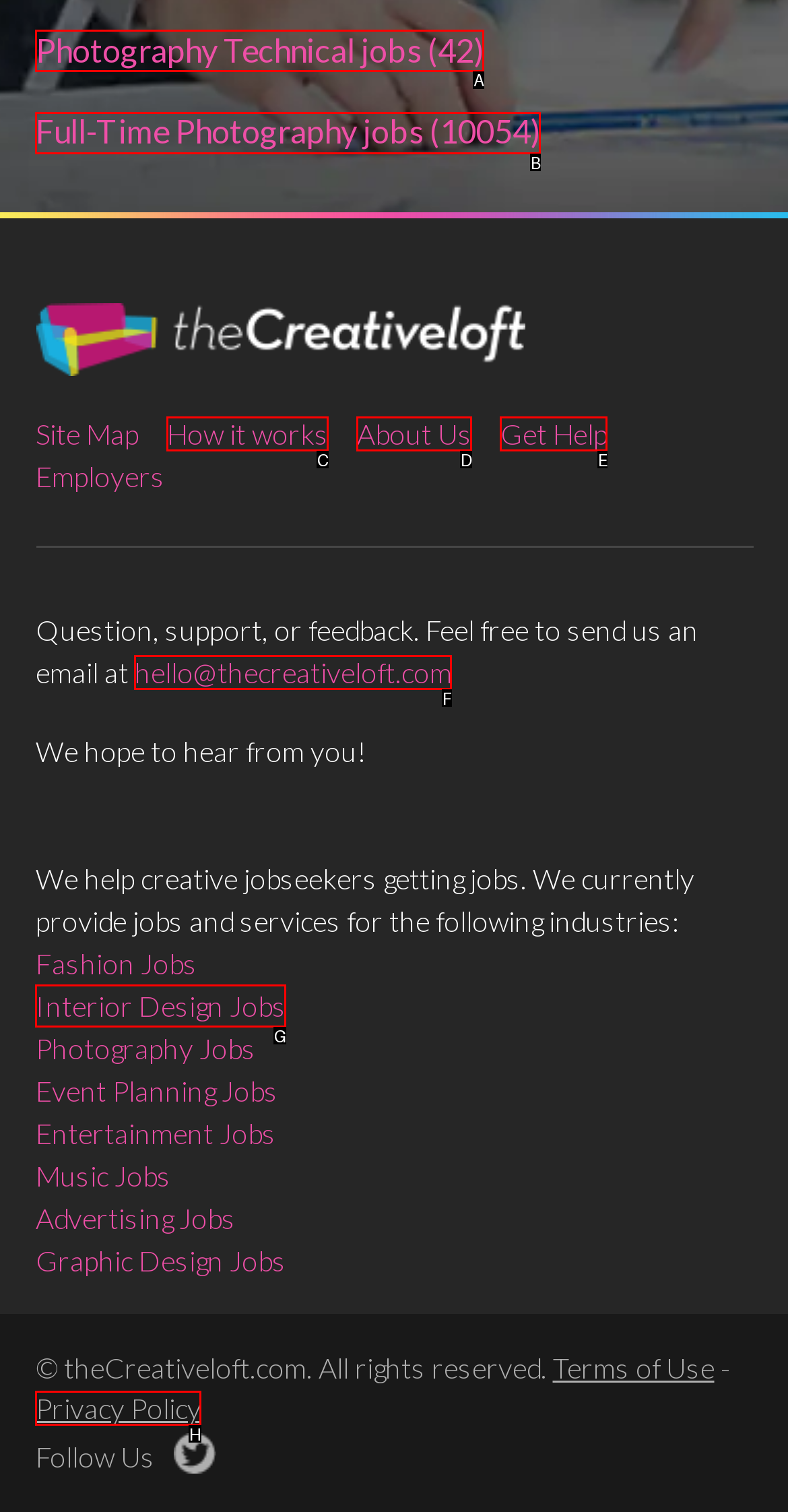Pick the option that corresponds to: Full-Time Photography jobs (10054)
Provide the letter of the correct choice.

B